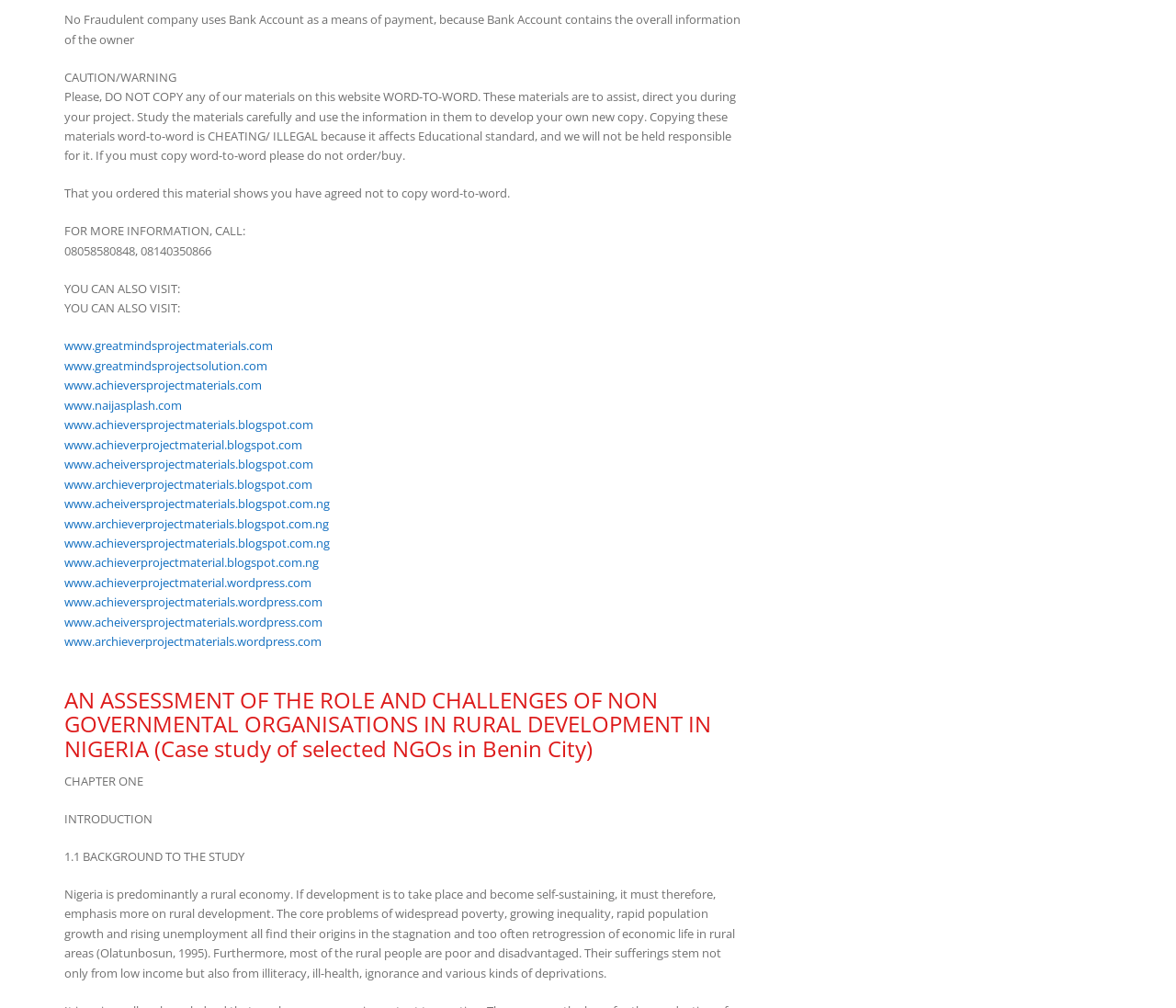Respond with a single word or phrase to the following question:
What is the focus of rural development in Nigeria?

Economic life